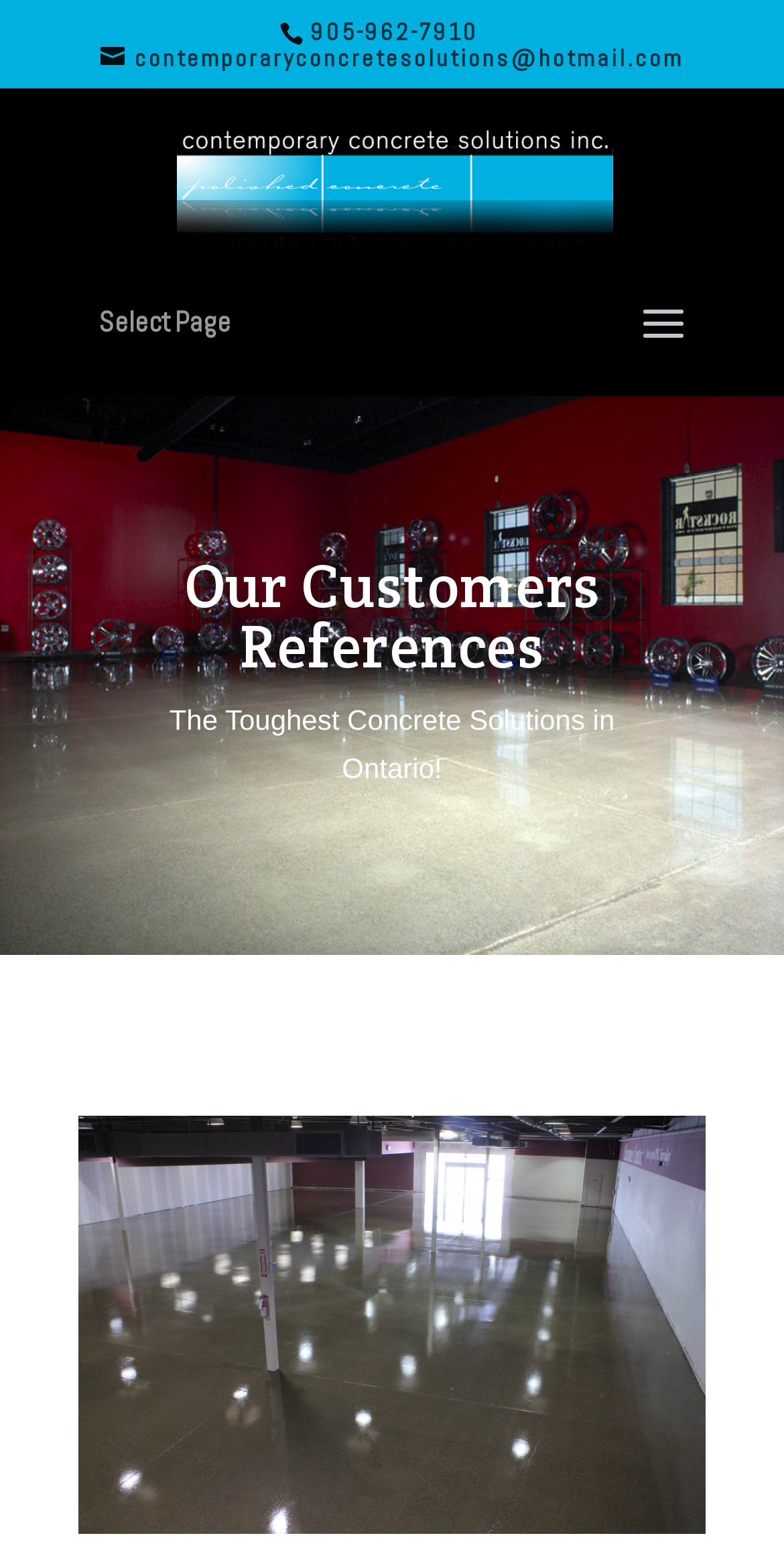Identify the bounding box for the element characterized by the following description: "title="arctic 046"".

[0.1, 0.97, 0.9, 0.99]